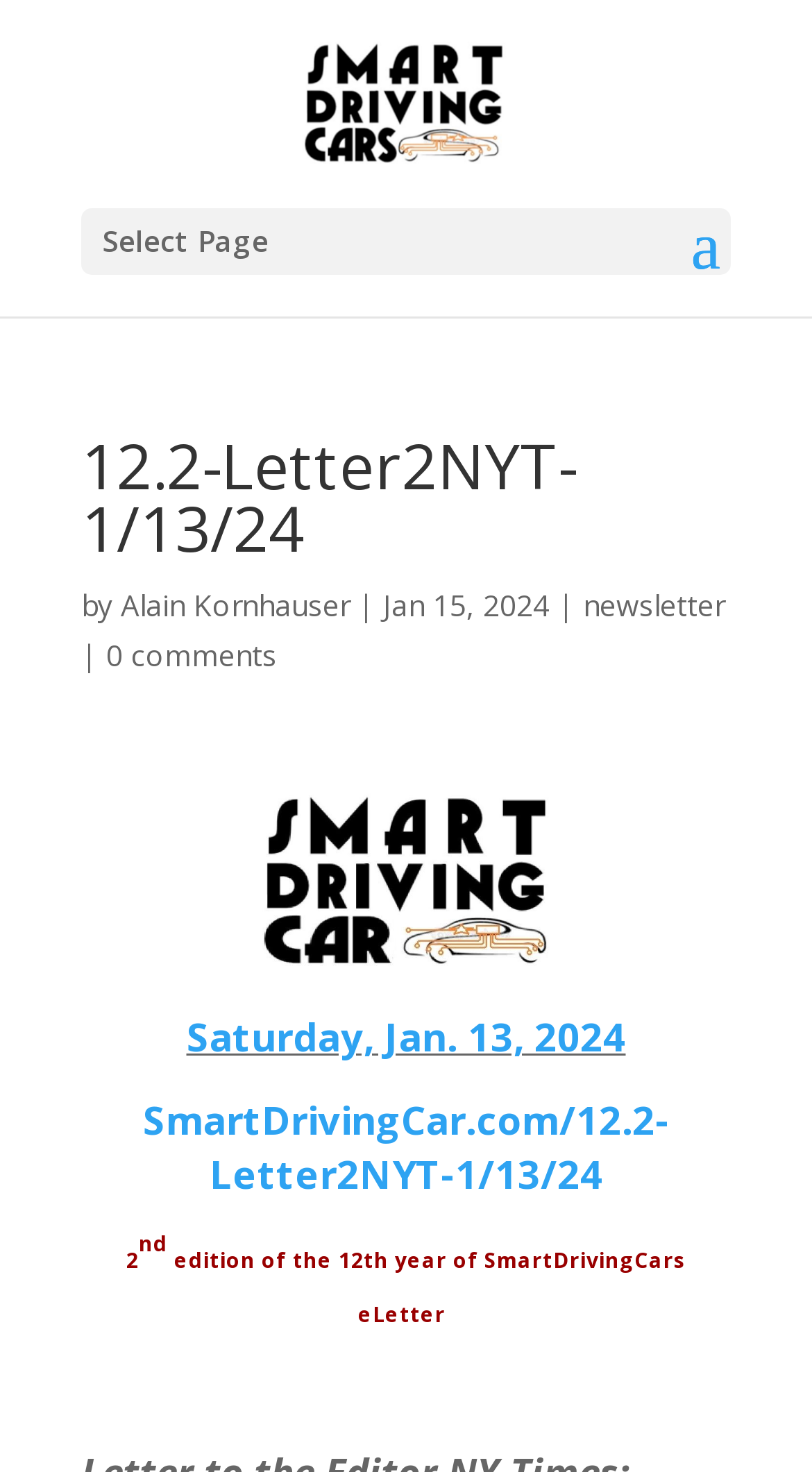What is the date of the newsletter?
Based on the image, answer the question in a detailed manner.

I found the date of the newsletter by looking at the text following the author's name. The text 'Jan 15, 2024' is a date in the format of month, day, and year, which suggests that this is the date of the newsletter.